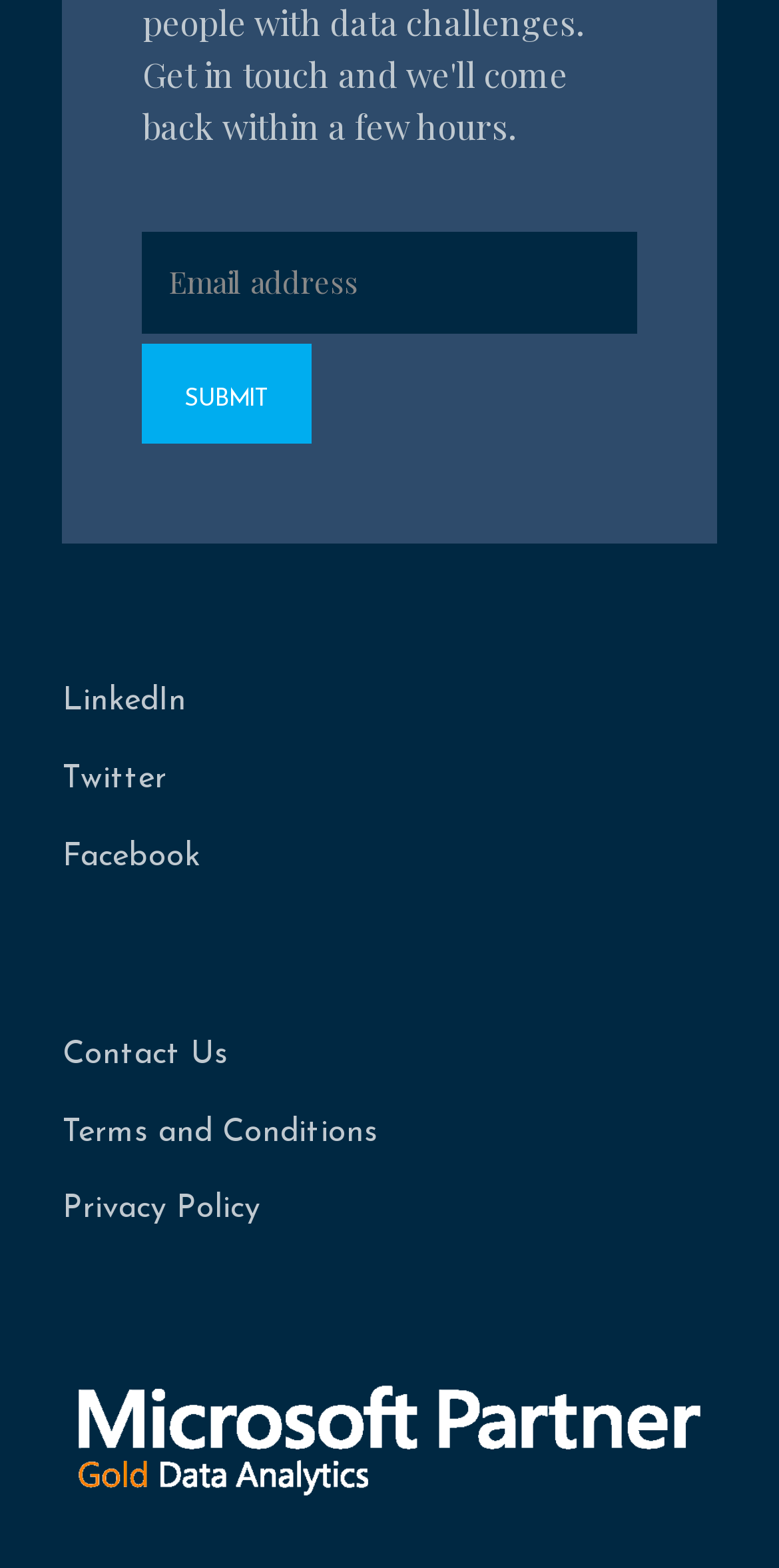Please determine the bounding box coordinates of the element to click in order to execute the following instruction: "Click submit". The coordinates should be four float numbers between 0 and 1, specified as [left, top, right, bottom].

[0.183, 0.22, 0.401, 0.283]